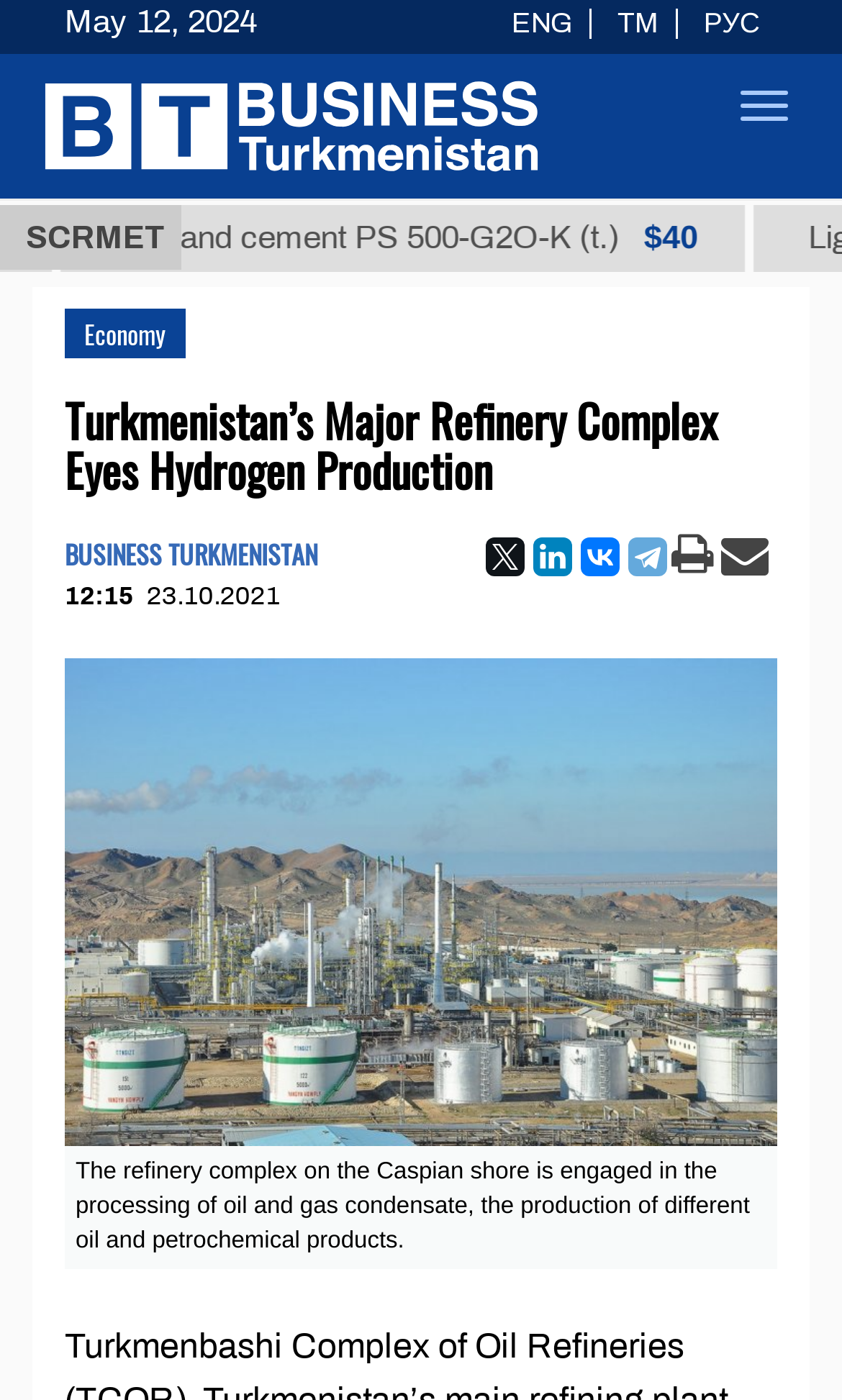Specify the bounding box coordinates of the area to click in order to follow the given instruction: "Click on the Twitter link."

[0.577, 0.383, 0.623, 0.411]